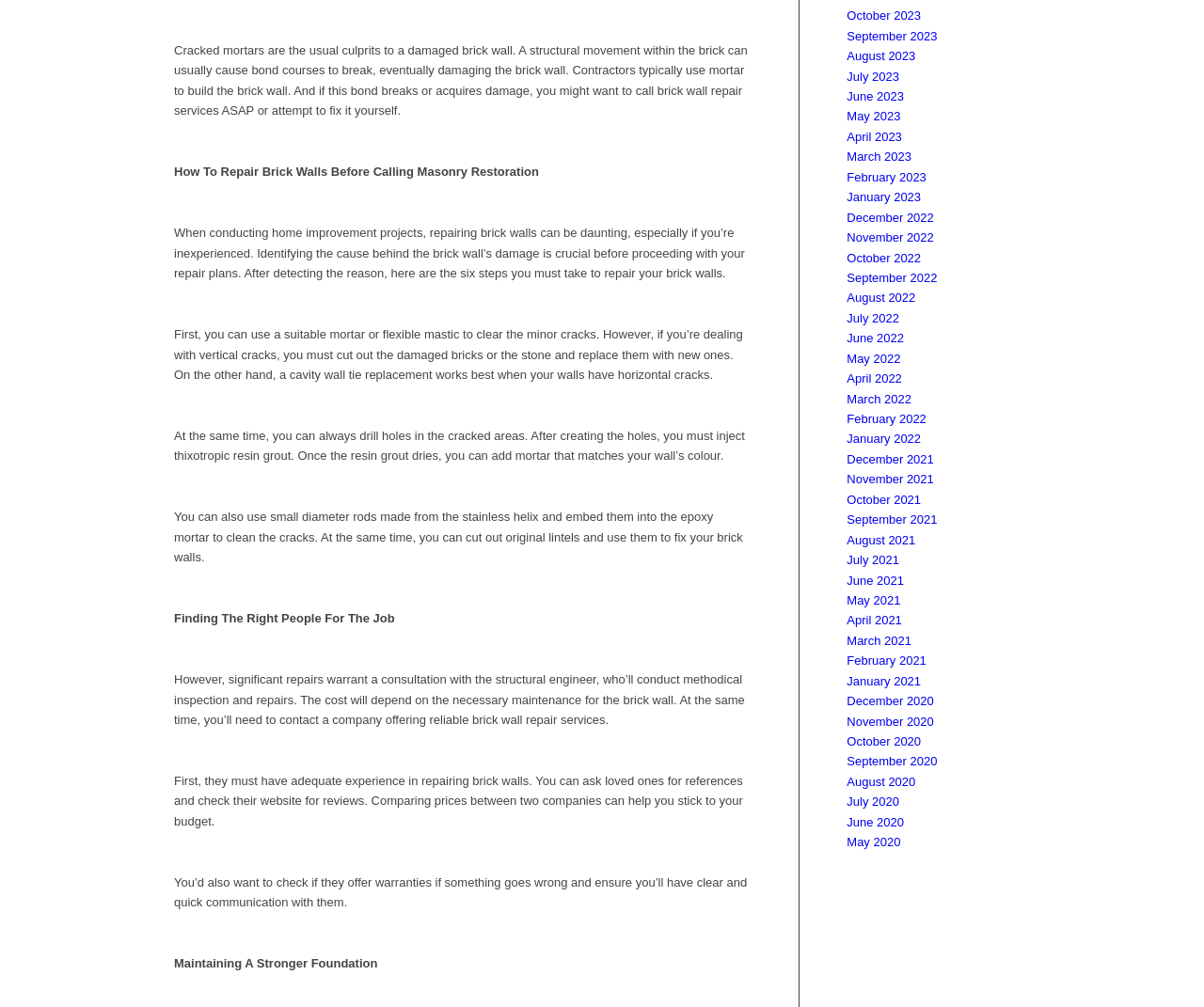Can you find the bounding box coordinates for the element that needs to be clicked to execute this instruction: "Click on September 2022"? The coordinates should be given as four float numbers between 0 and 1, i.e., [left, top, right, bottom].

[0.703, 0.269, 0.778, 0.283]